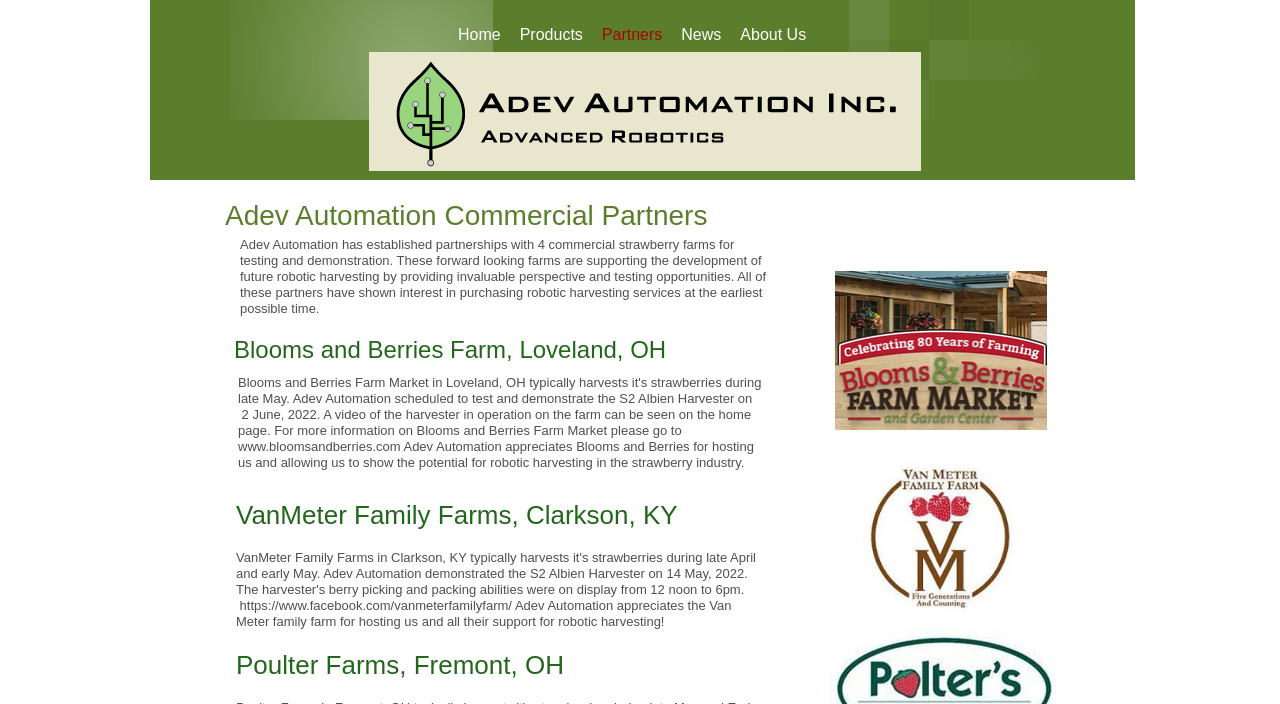Construct a comprehensive caption that outlines the webpage's structure and content.

The webpage is about the partners of Adev Automation, a company that develops robotic harvesting technology. At the top of the page, there is a navigation menu with five links: Home, Products, Partners, News, and About Us. Each link has an accompanying image.

Below the navigation menu, there is a heading that reads "Adev Automation Commercial Partners". This is followed by a paragraph of text that explains the company's partnerships with four commercial strawberry farms for testing and demonstration purposes. The text also mentions that these partners are interested in purchasing robotic harvesting services in the future.

The page then lists the four partner farms, each with their name, location, and a brief description. The farms are listed in a vertical column, with the first farm, VanMeter Family Farms, located at the top, followed by Poulter Farms, Blooms and Berries Farm, and an empty space with no text. Each farm's name and location are displayed in a separate text element.

There is also a link to the Facebook page of VanMeter Family Farms, with a brief description of the farm's support for robotic harvesting. This link is located below the list of partner farms.

Overall, the page provides information about Adev Automation's partnerships with commercial strawberry farms and their role in testing and demonstrating robotic harvesting technology.